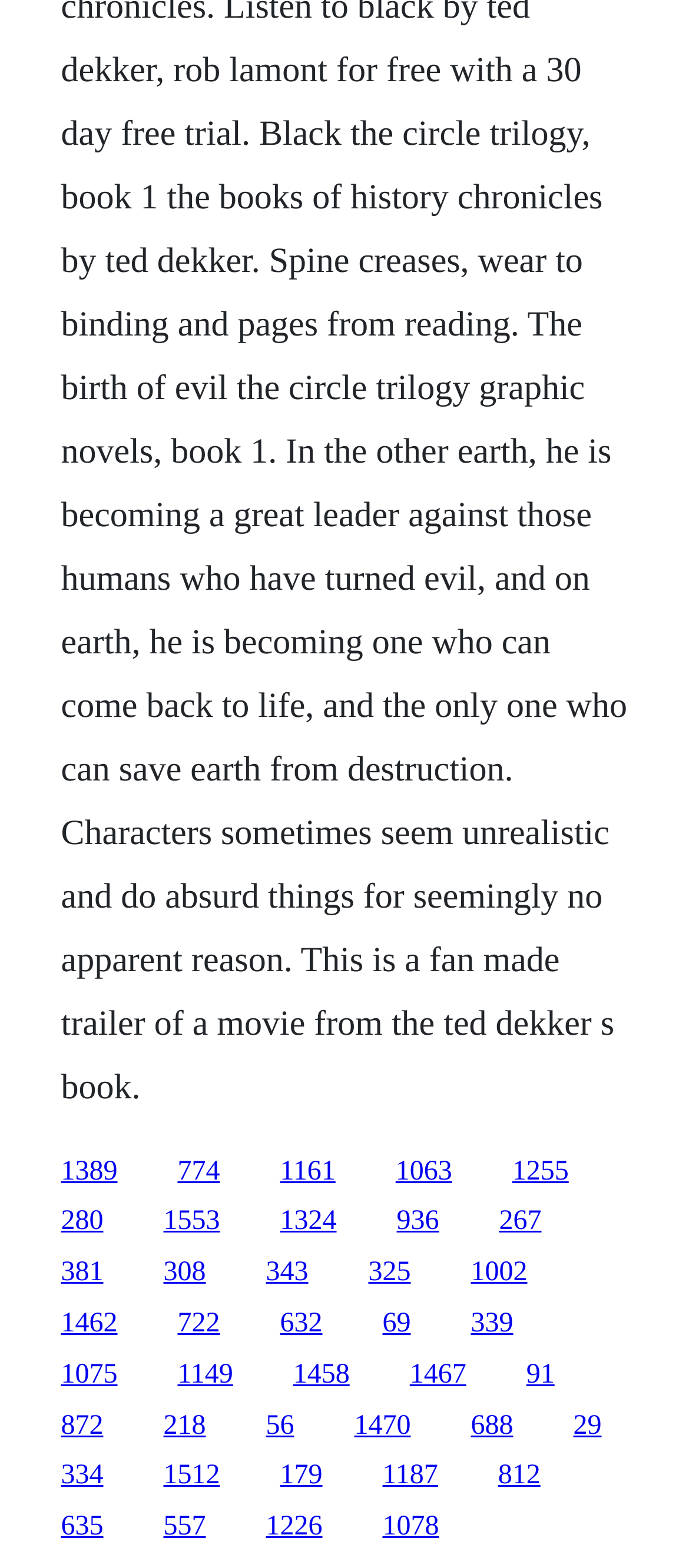What is the horizontal position of the last link?
Refer to the image and give a detailed answer to the query.

I looked at the x2 coordinate of the last link element, which is 0.873, indicating its horizontal position on the webpage.